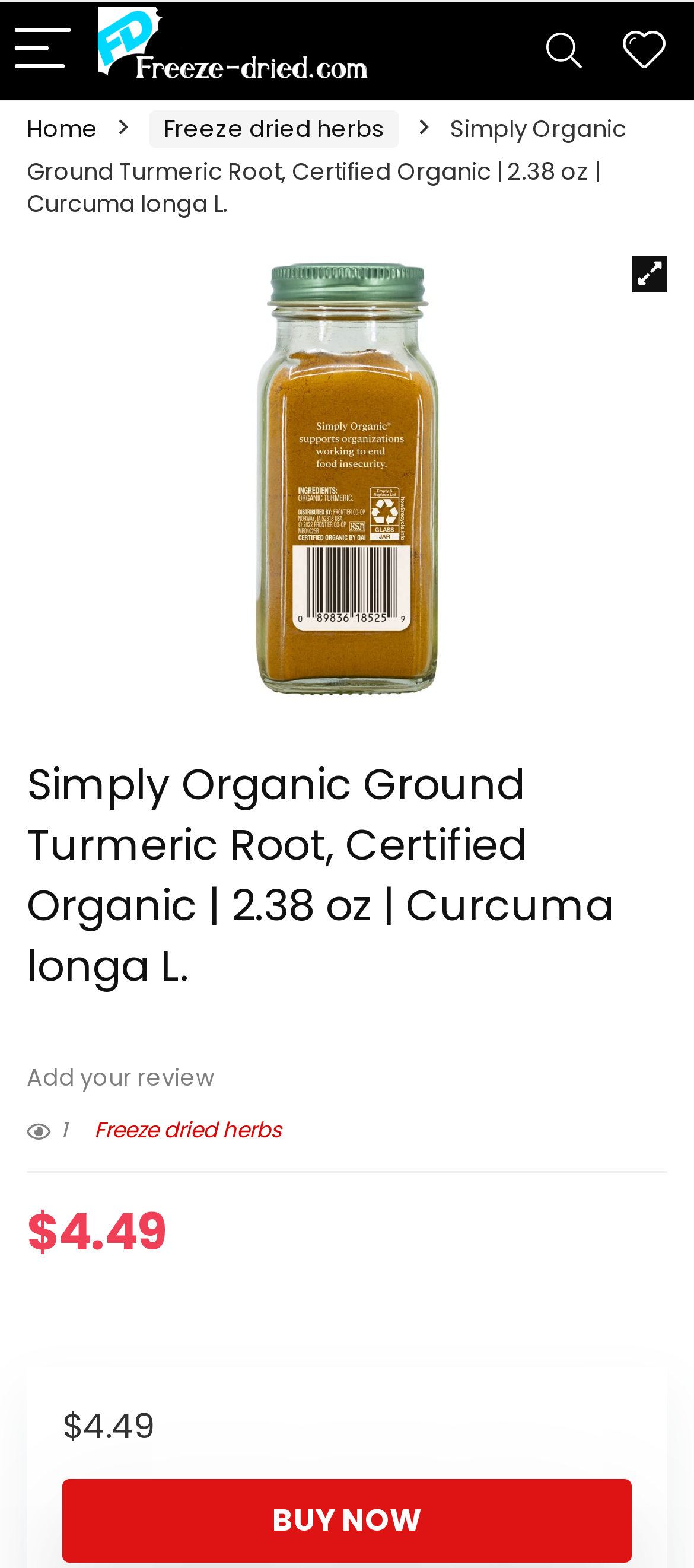Locate the bounding box coordinates of the element that needs to be clicked to carry out the instruction: "Click the menu button". The coordinates should be given as four float numbers ranging from 0 to 1, i.e., [left, top, right, bottom].

[0.0, 0.002, 0.123, 0.062]